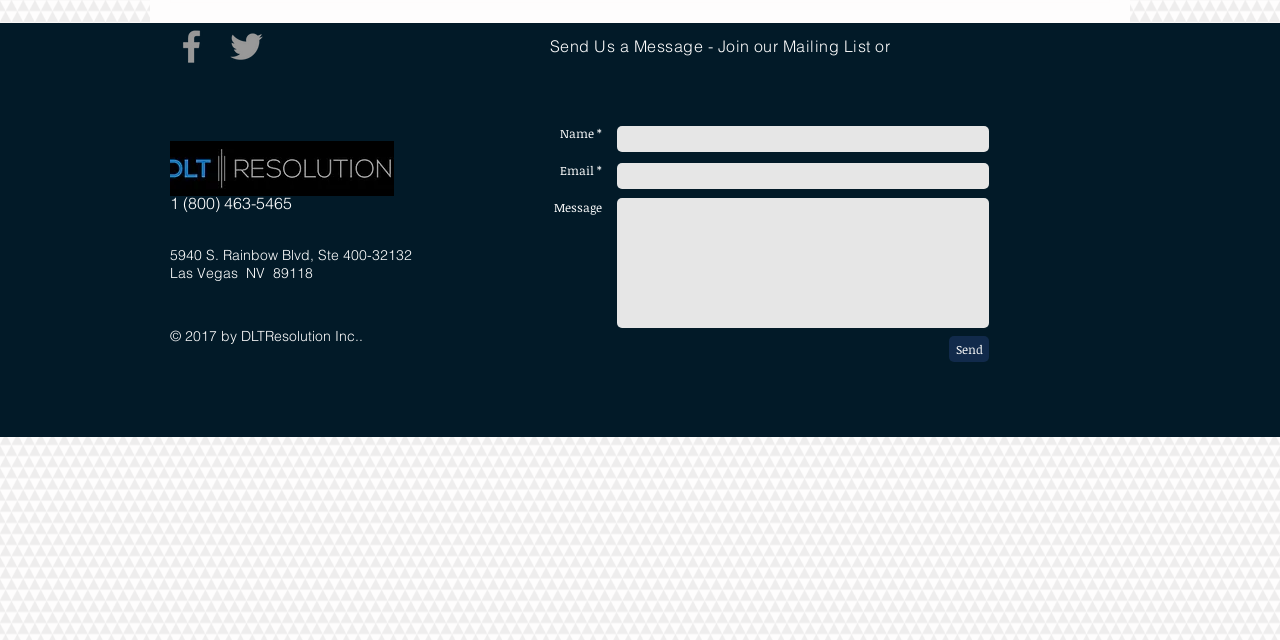Find the bounding box coordinates for the HTML element described as: "aria-label="Grey Twitter Icon"". The coordinates should consist of four float values between 0 and 1, i.e., [left, top, right, bottom].

[0.176, 0.039, 0.209, 0.106]